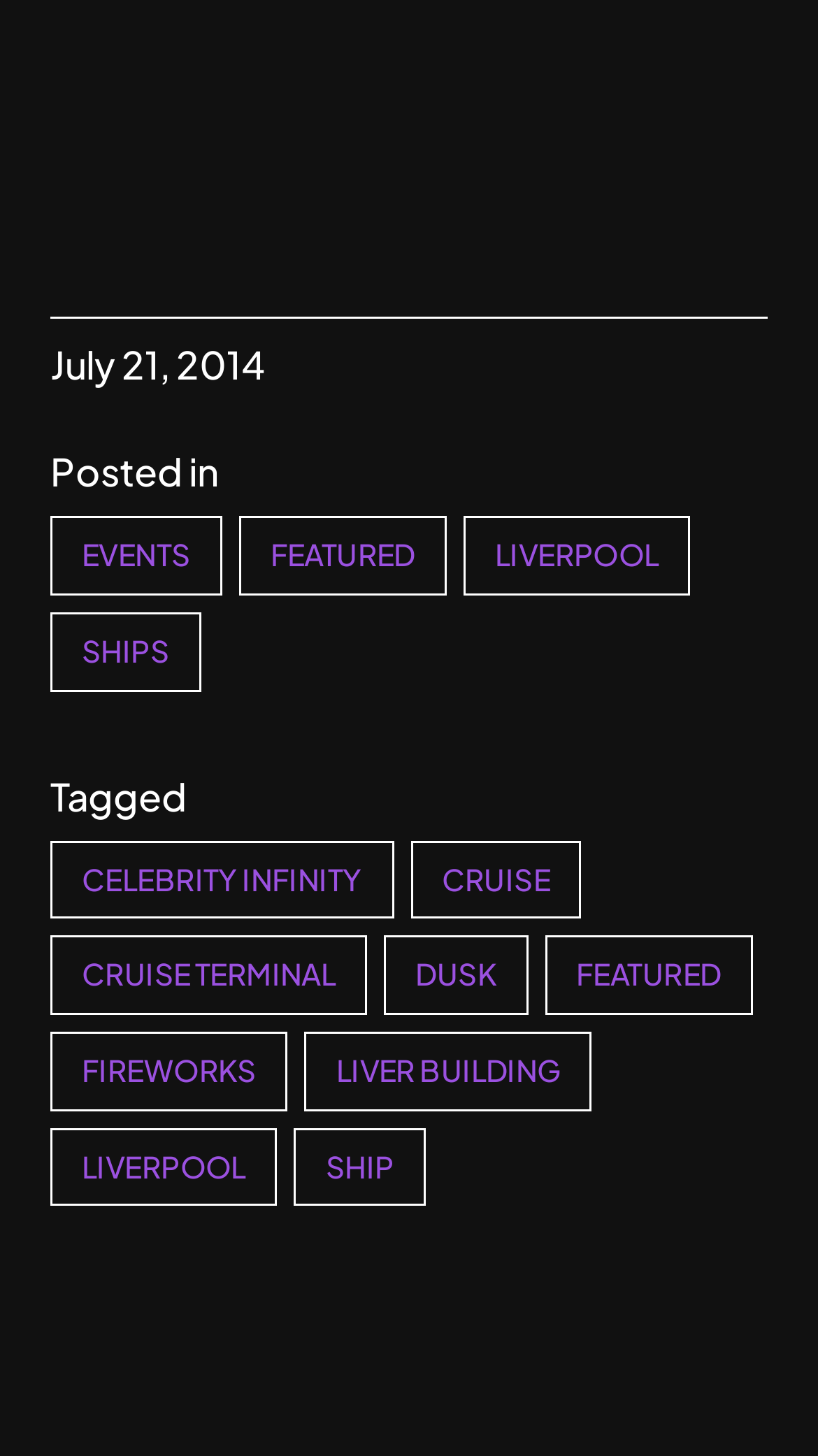What is the last tag in the list?
Examine the image and give a concise answer in one word or a short phrase.

SHIP